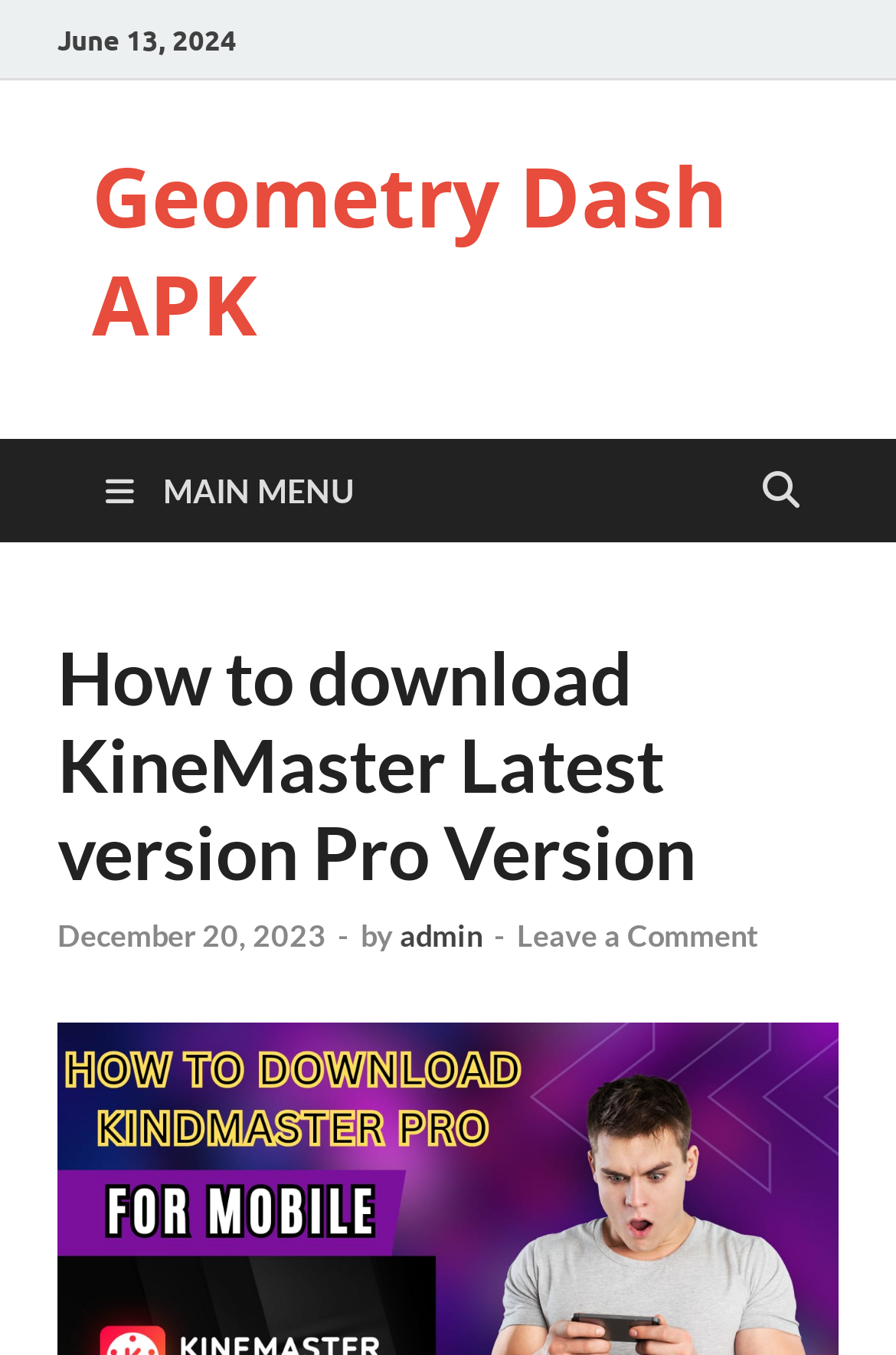What is the date mentioned at the top of the page?
Refer to the screenshot and respond with a concise word or phrase.

June 13, 2024